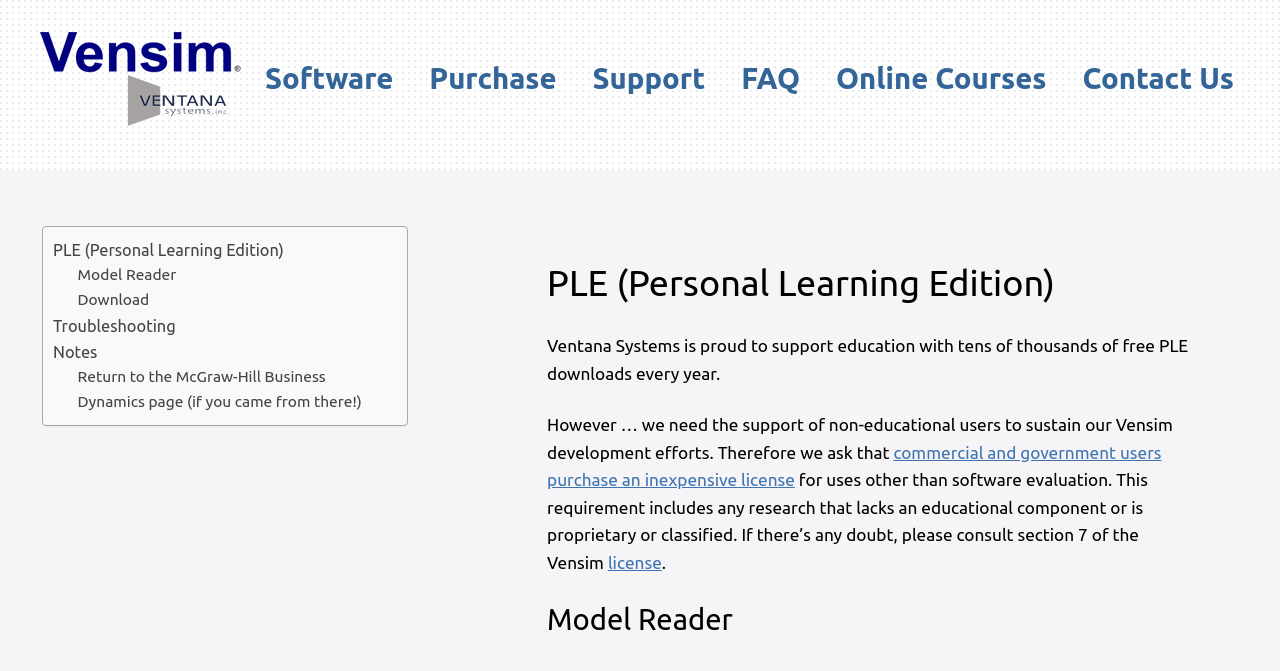Determine the bounding box coordinates of the element's region needed to click to follow the instruction: "Click the Software link in the menu". Provide these coordinates as four float numbers between 0 and 1, formatted as [left, top, right, bottom].

[0.202, 0.083, 0.312, 0.153]